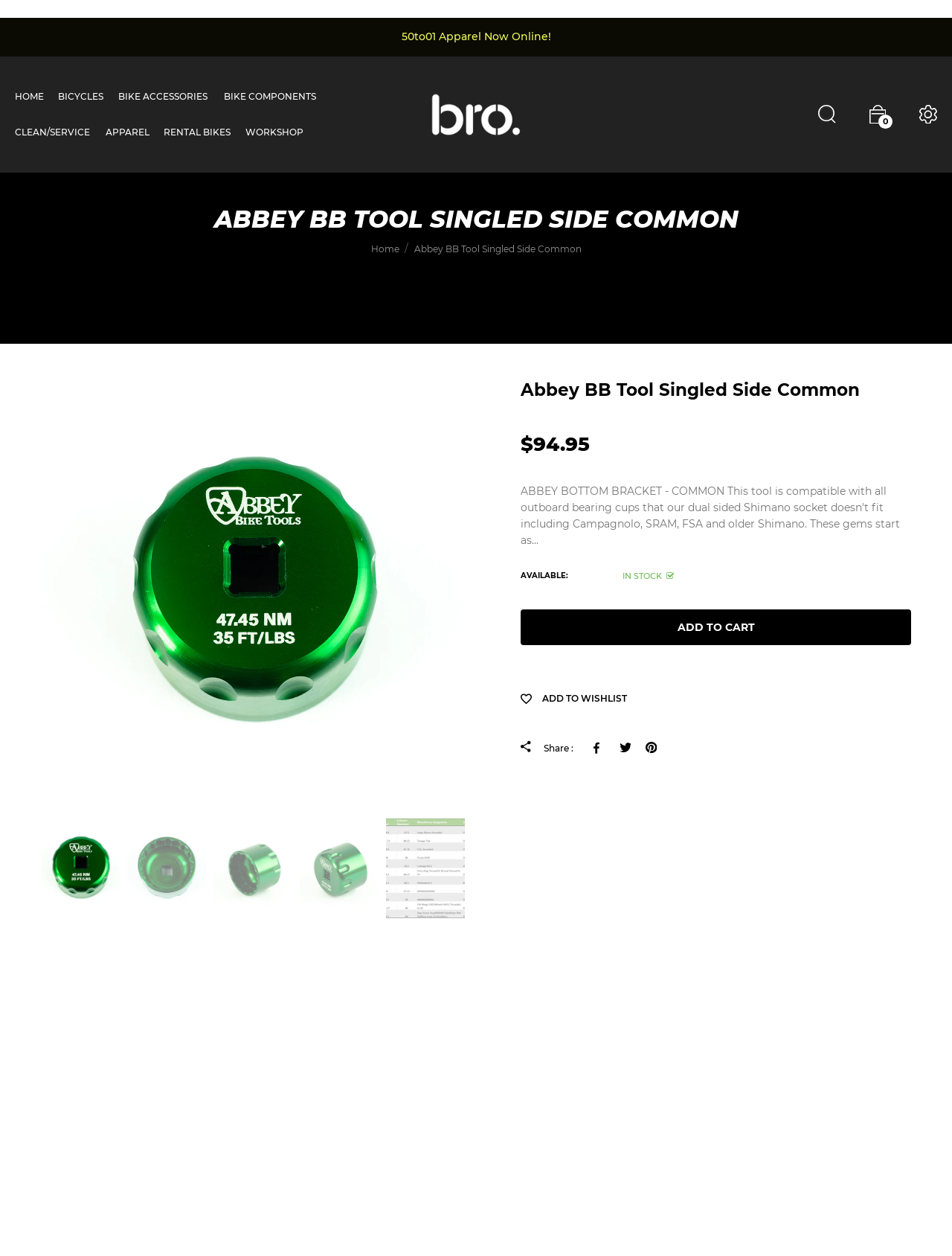Give a detailed overview of the webpage's appearance and contents.

The webpage appears to be an e-commerce product page for an Abbey Bottom Bracket tool. At the top, there is a navigation menu with links to various sections of the website, including "HOME", "BICYCLES", "BIKE ACCESSORIES", and more. Below the navigation menu, there is a heading with the website's name, "brobike", accompanied by a logo image.

On the left side of the page, there is a main content section that takes up most of the page's width. It starts with a heading that reads "ABBEY BB TOOL SINGLED SIDE COMMON", followed by a brief product description. Below the description, there is a link to the "Home" page and a static text element with the product name.

The main content section also features a product image, which is accompanied by a description and pricing information. The price is listed as $94.95, and the product is marked as "IN STOCK". There is an "ADD TO CART" button below the pricing information, as well as a link to add the product to a wishlist.

On the right side of the page, there are several social media links, including Facebook, Twitter, and Pinterest, allowing users to share the product with others. At the very top of the page, there is a promotional banner that reads "50to01 Apparel Now Online!".

In the top-right corner of the page, there is a link to "My Account" and a small image. The page also features several other images, including a small icon in the top-right corner and a few other decorative elements.